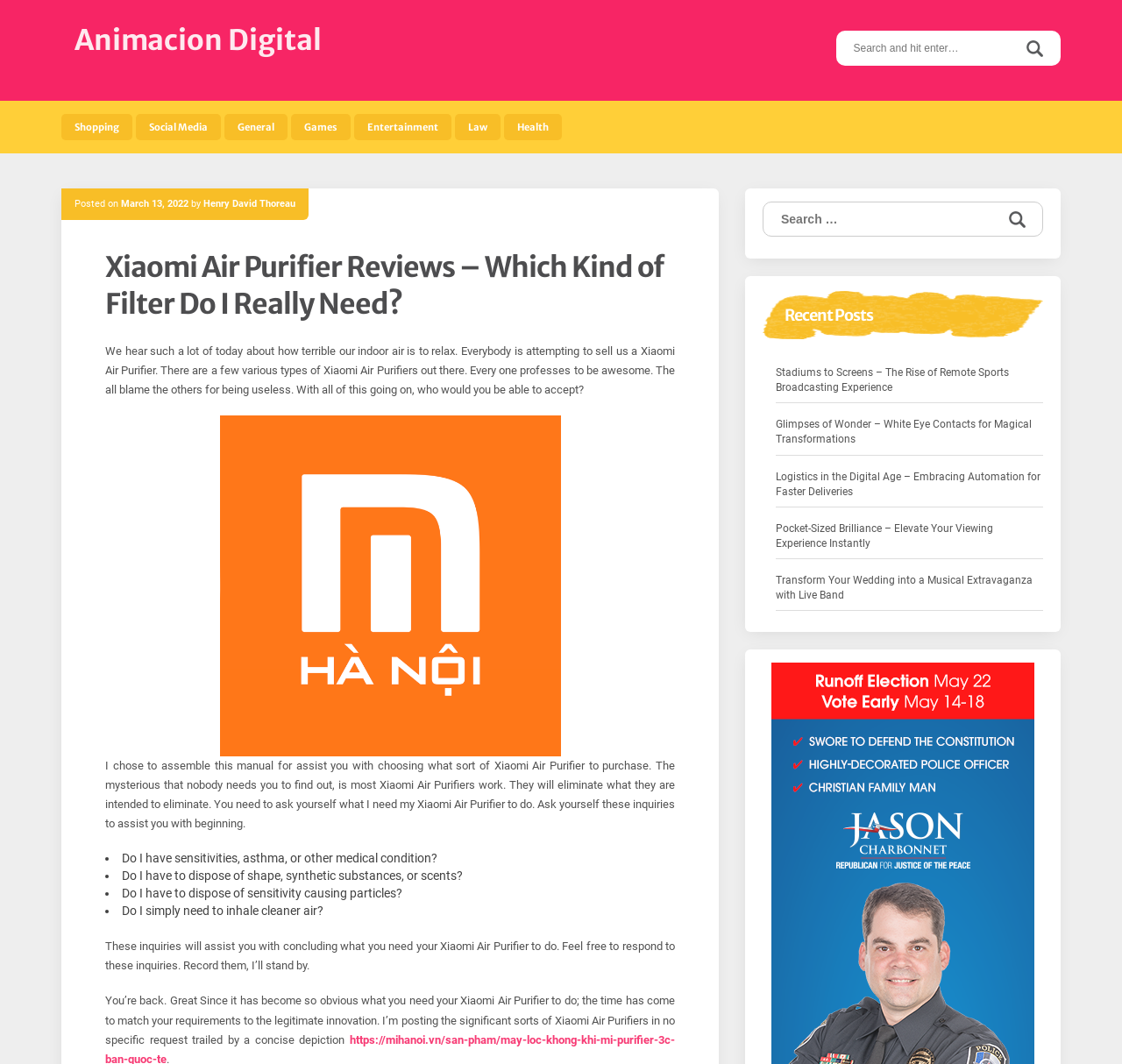Identify the bounding box coordinates for the region of the element that should be clicked to carry out the instruction: "Click on the 'Shopping' link". The bounding box coordinates should be four float numbers between 0 and 1, i.e., [left, top, right, bottom].

[0.055, 0.107, 0.118, 0.132]